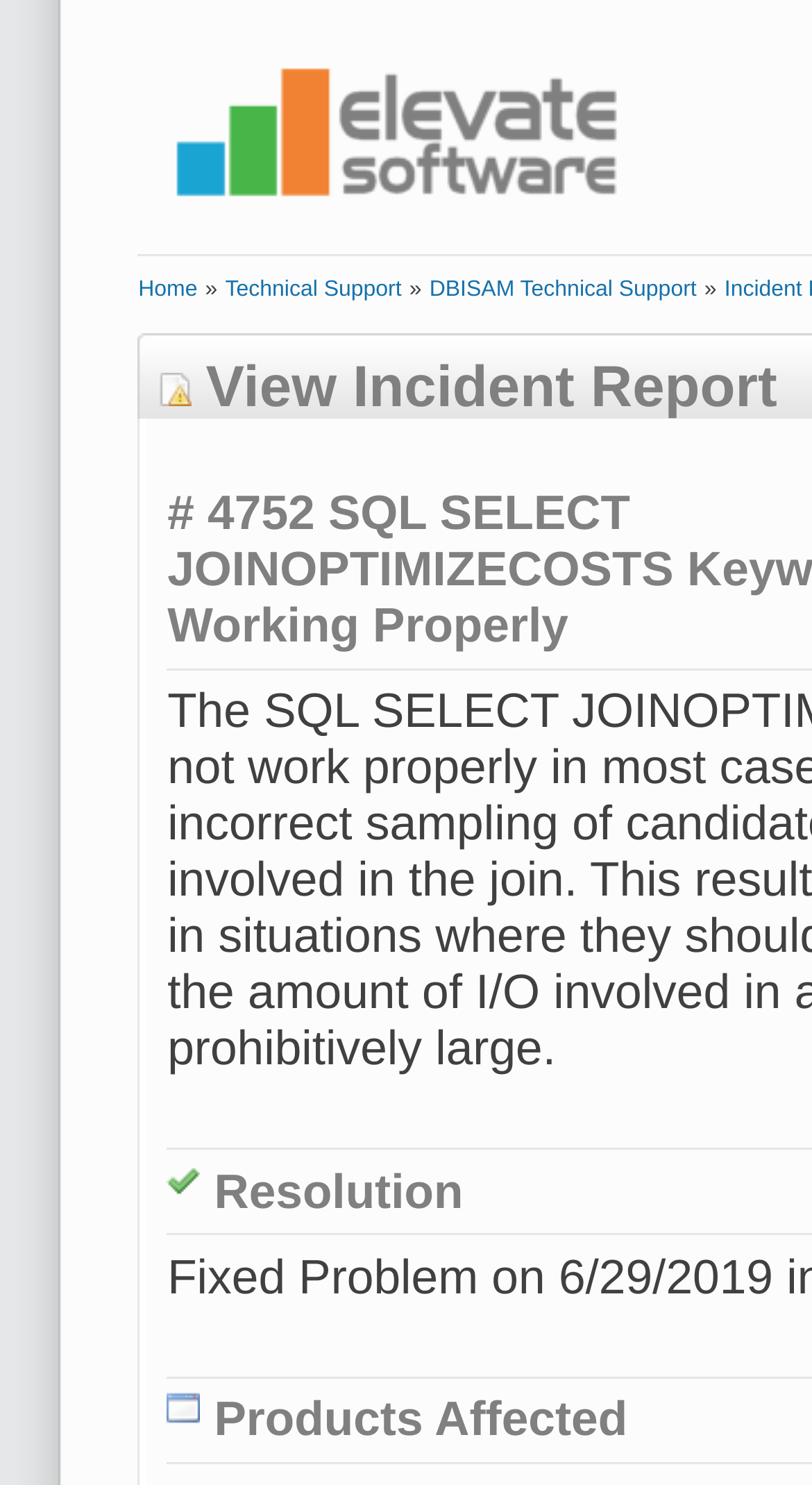Summarize the webpage comprehensively, mentioning all visible components.

The webpage is titled "View Incident Report" and appears to be a report or details page for a specific incident. At the top, there is a table with two cells. The first cell is empty, while the second cell contains the text "Elevate Software" with a corresponding image, likely a logo. 

Below the table, there is a row of links, including "Home", "Technical Support", and "DBISAM Technical Support". These links are aligned to the right side of the page. 

To the right of the links, there is an icon image. Below the icon, the main title "View Incident Report" is displayed prominently. 

Further down, there is a section with the incident details, including the incident number "# 4752". Below this, there are three sections, each with an image and a brief description. The first section has an image labeled "Resolution", the second section has an image labeled "Products Affected", and both sections have a small amount of text accompanying the images.